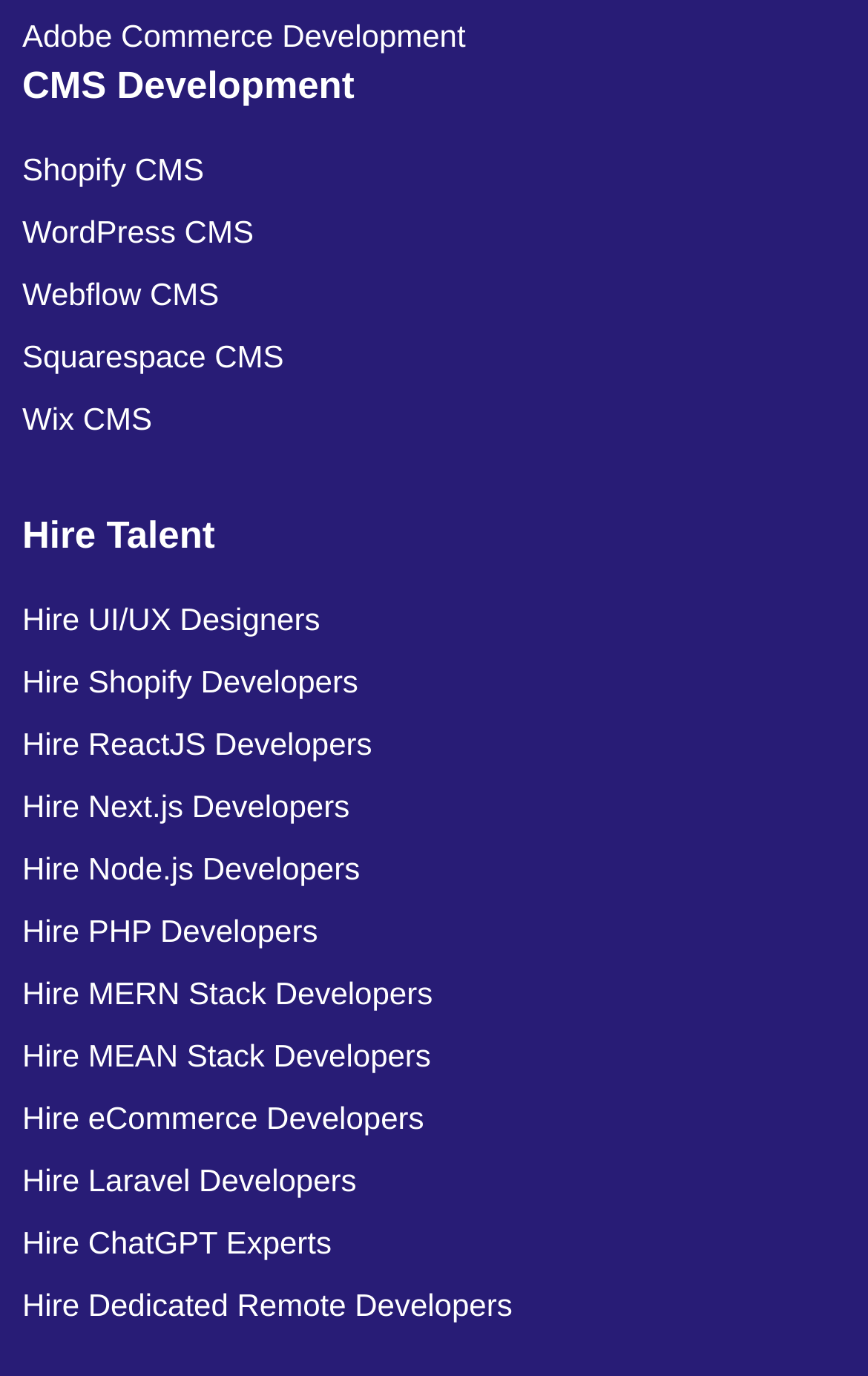Please provide a brief answer to the following inquiry using a single word or phrase:
How many Hire Talent options are available?

14